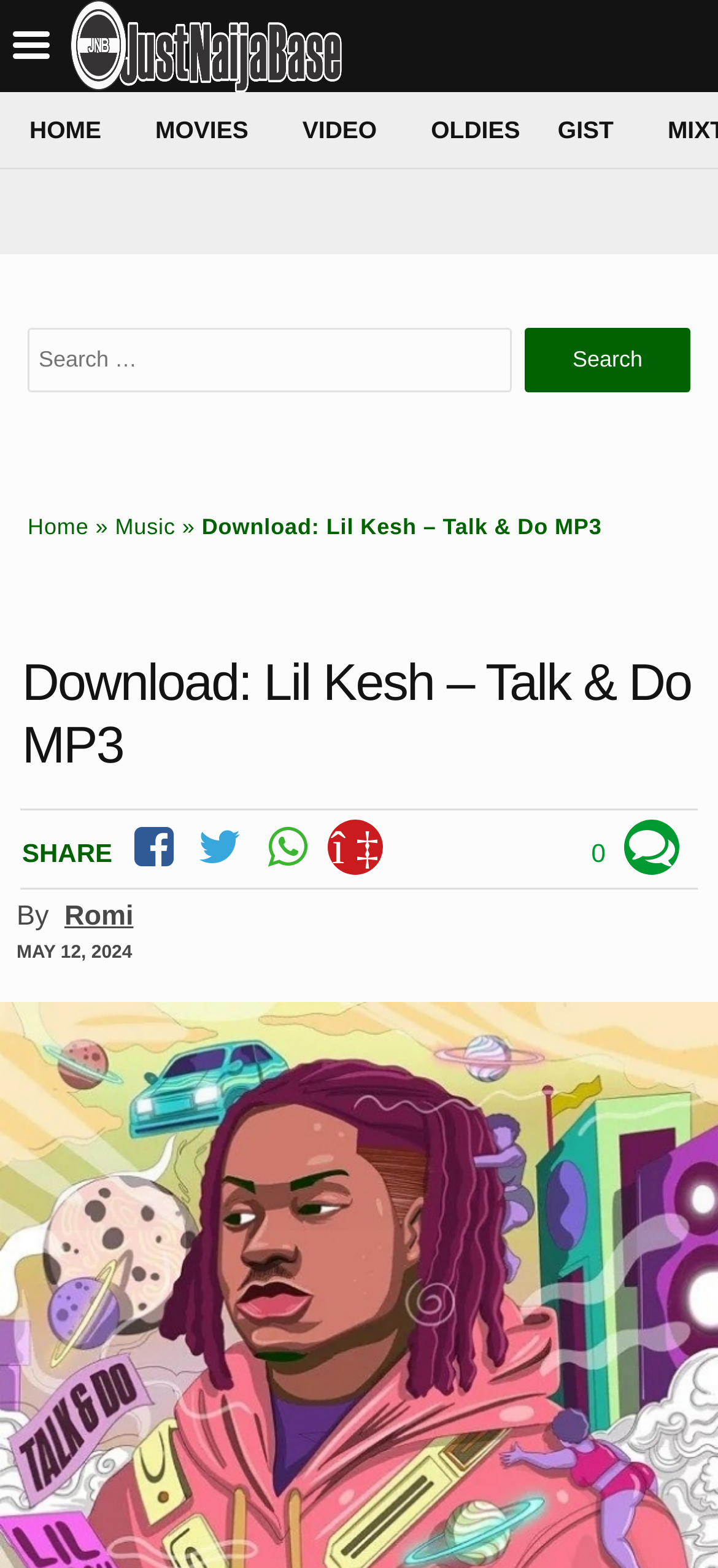Refer to the image and provide an in-depth answer to the question: 
What is the name of the song?

The name of the song can be found in the title of the webpage, which is 'Download: Lil Kesh – Talk & Do MP3'. This title is also repeated in the heading of the webpage.